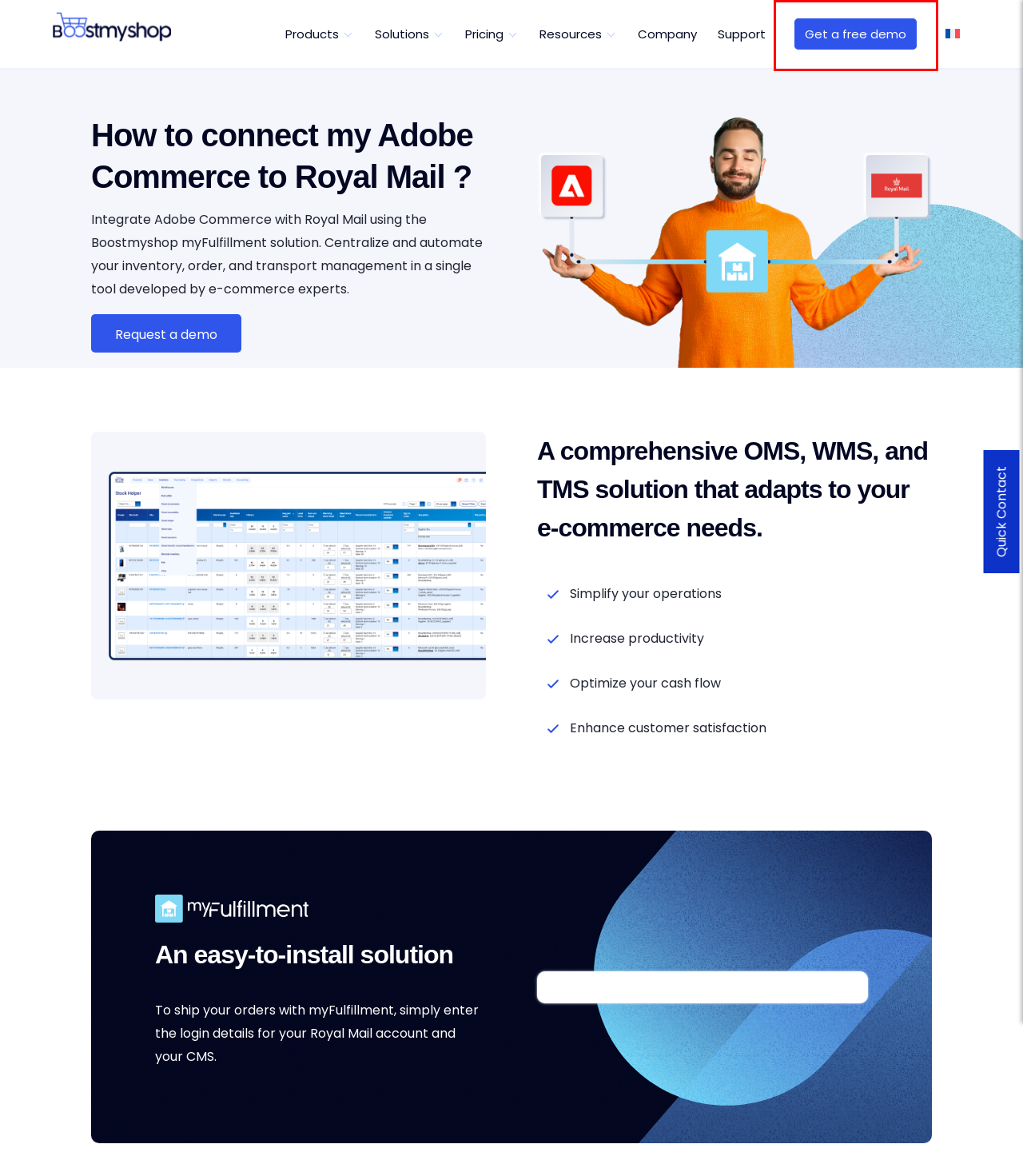You are presented with a screenshot of a webpage with a red bounding box. Select the webpage description that most closely matches the new webpage after clicking the element inside the red bounding box. The options are:
A. Reliable Ecommerce Solutions facilitator - Boostmyshop
B. Request a Demo | Discover our Ecommerce Software | Boostmyshop
C. Dynamic Pricing Software | Boostmyshop myPricing
D. Boostmyshop Repricing Software: Optimize Your eCommerce
E. Ecommerce Order Fulfillment | Boostmyshop myFulfillment
F. Schedule a free demo of Boostmyshop myFulfillment - Boostmyshop
G. Blog | Automated Repricing & Ecommerce Solutions | Boostmyshop
H. Legal | Saas Software Company | Boostmyshop

B